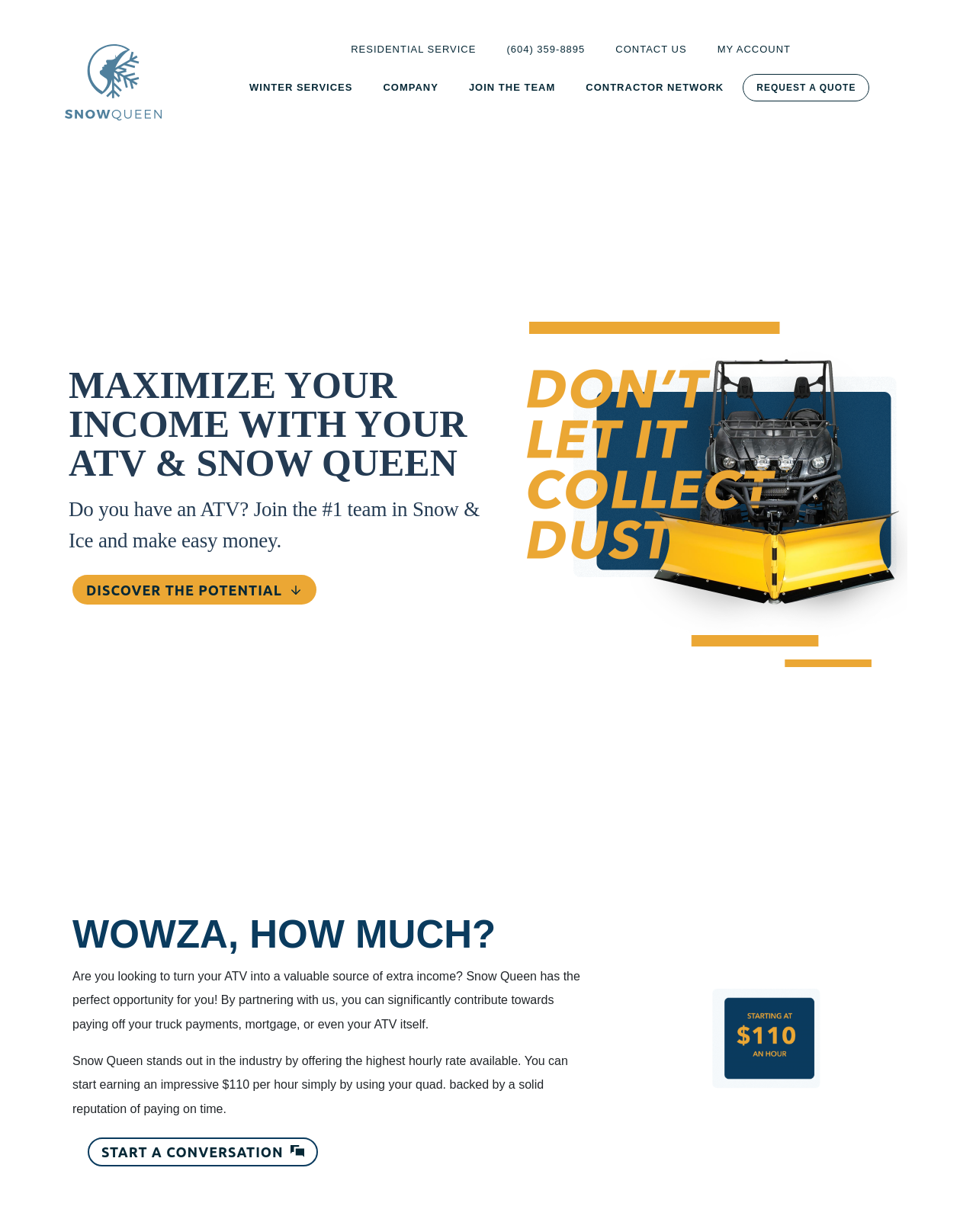Provide the bounding box coordinates of the area you need to click to execute the following instruction: "Request a Quote".

[0.761, 0.06, 0.891, 0.082]